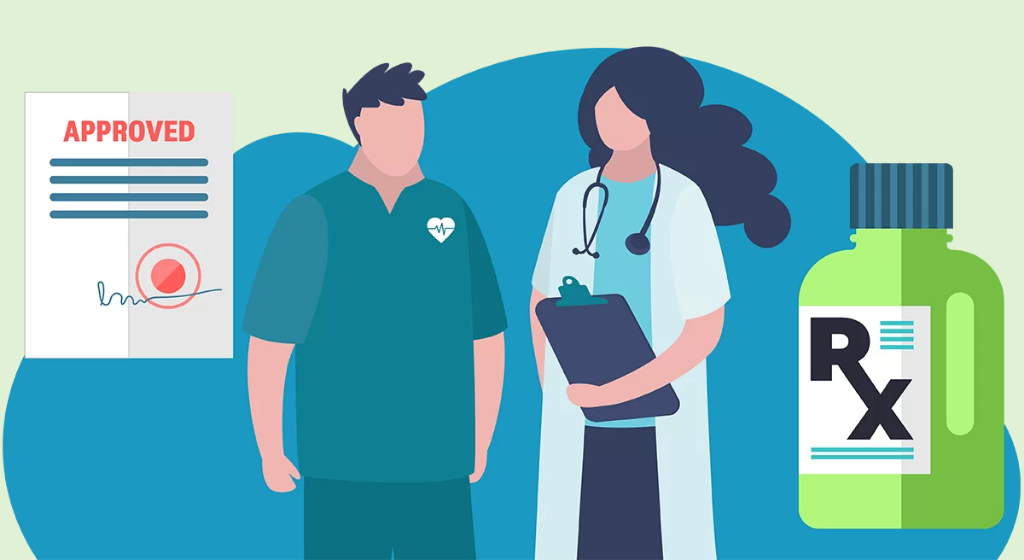Please provide a one-word or short phrase answer to the question:
What is the color of the document in the background?

Not specified